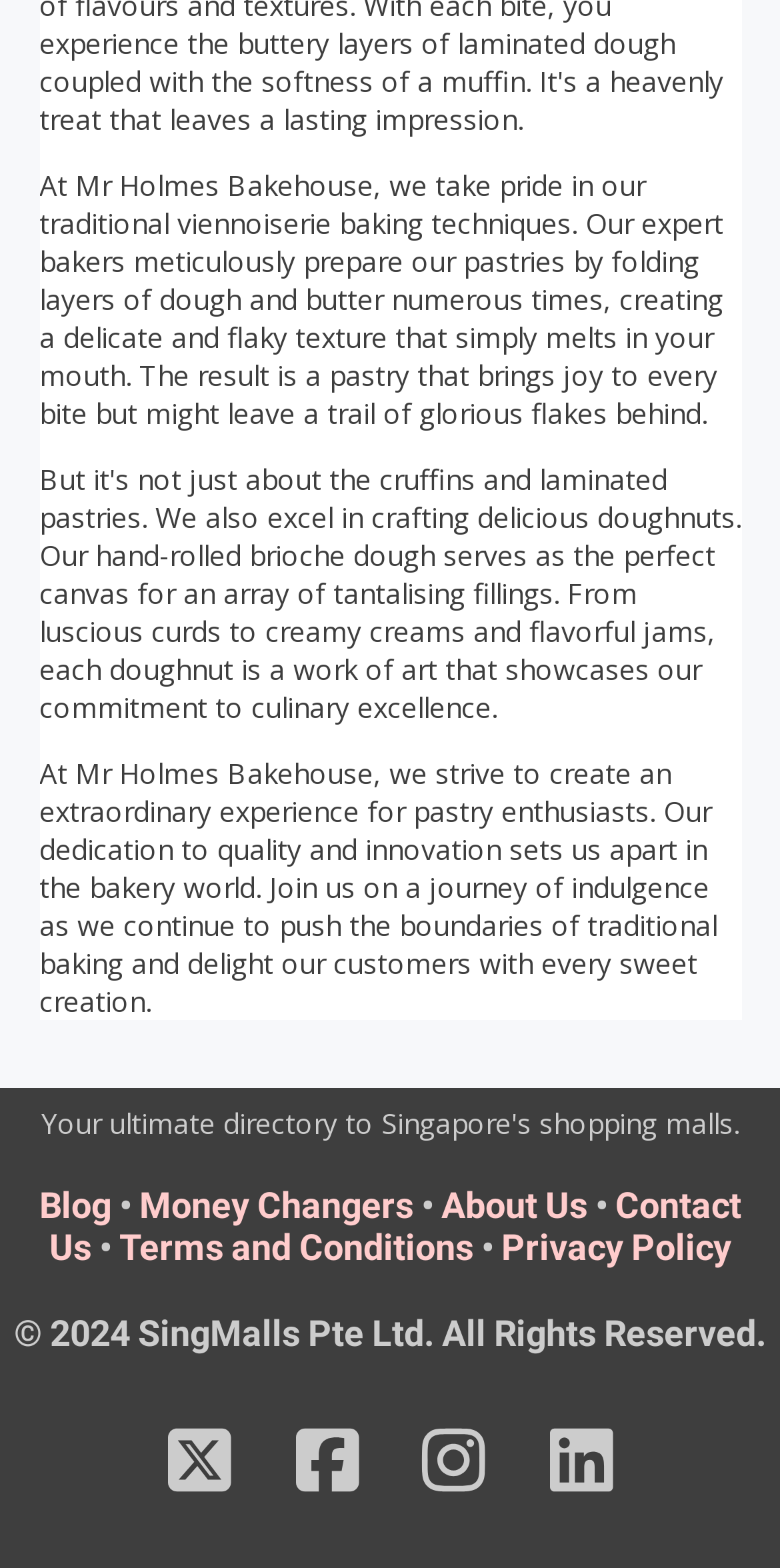Locate the bounding box coordinates of the clickable area needed to fulfill the instruction: "Read about the bakery's traditional viennoiserie baking techniques".

[0.05, 0.105, 0.927, 0.275]